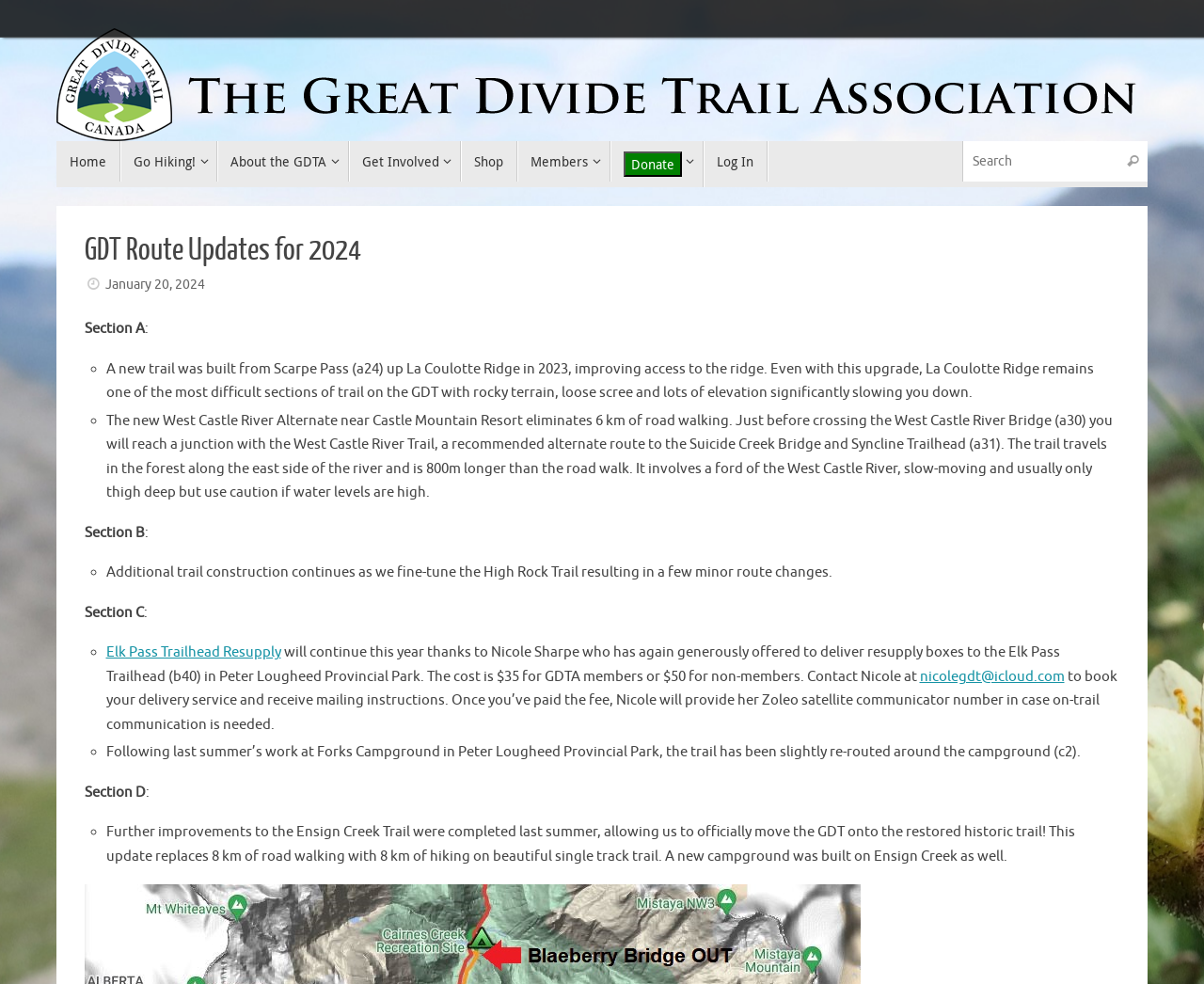Please determine the bounding box coordinates of the clickable area required to carry out the following instruction: "Click the 'Donate' button". The coordinates must be four float numbers between 0 and 1, represented as [left, top, right, bottom].

[0.518, 0.154, 0.566, 0.18]